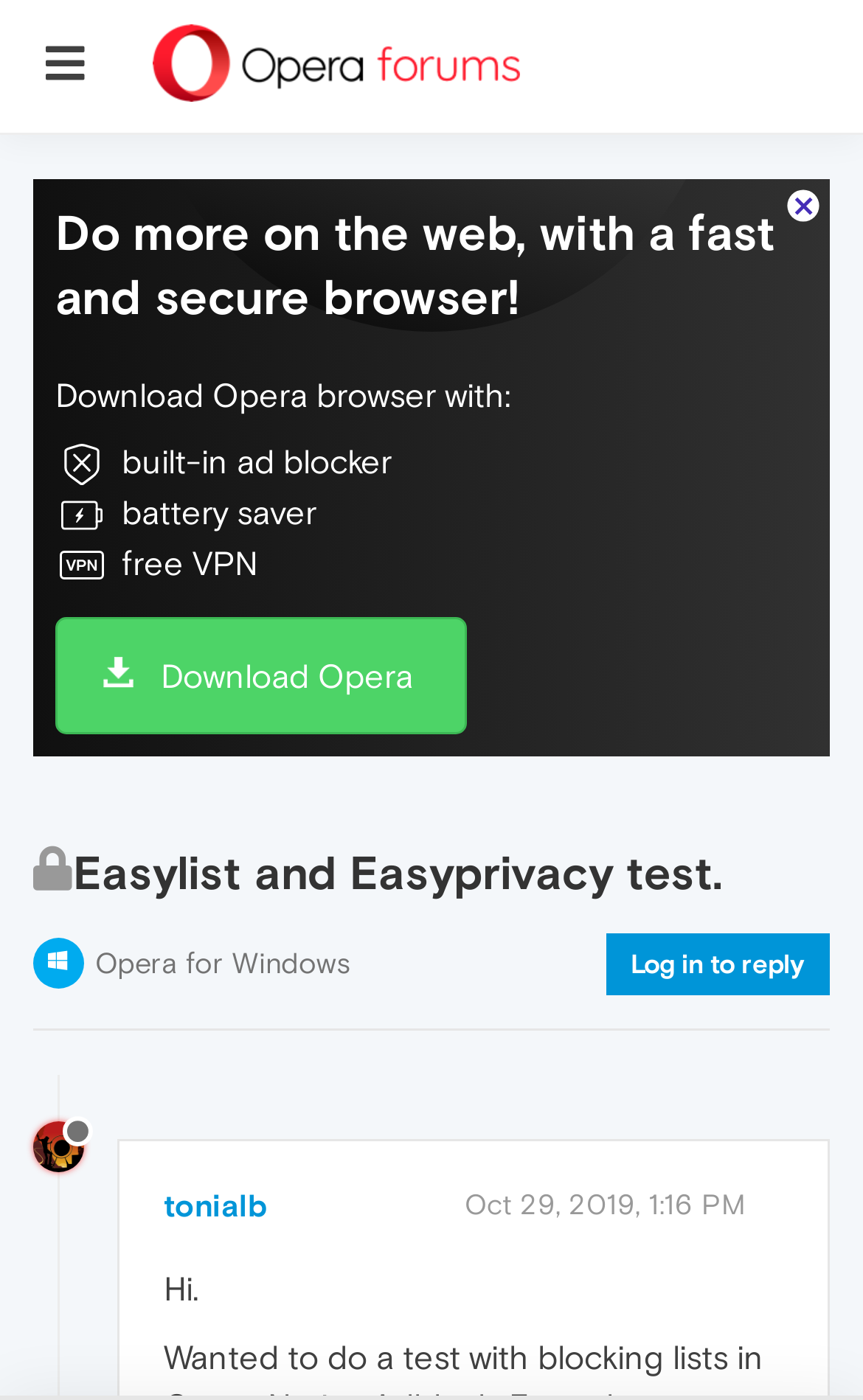What is the name of the browser being promoted?
Please answer the question with a single word or phrase, referencing the image.

Opera